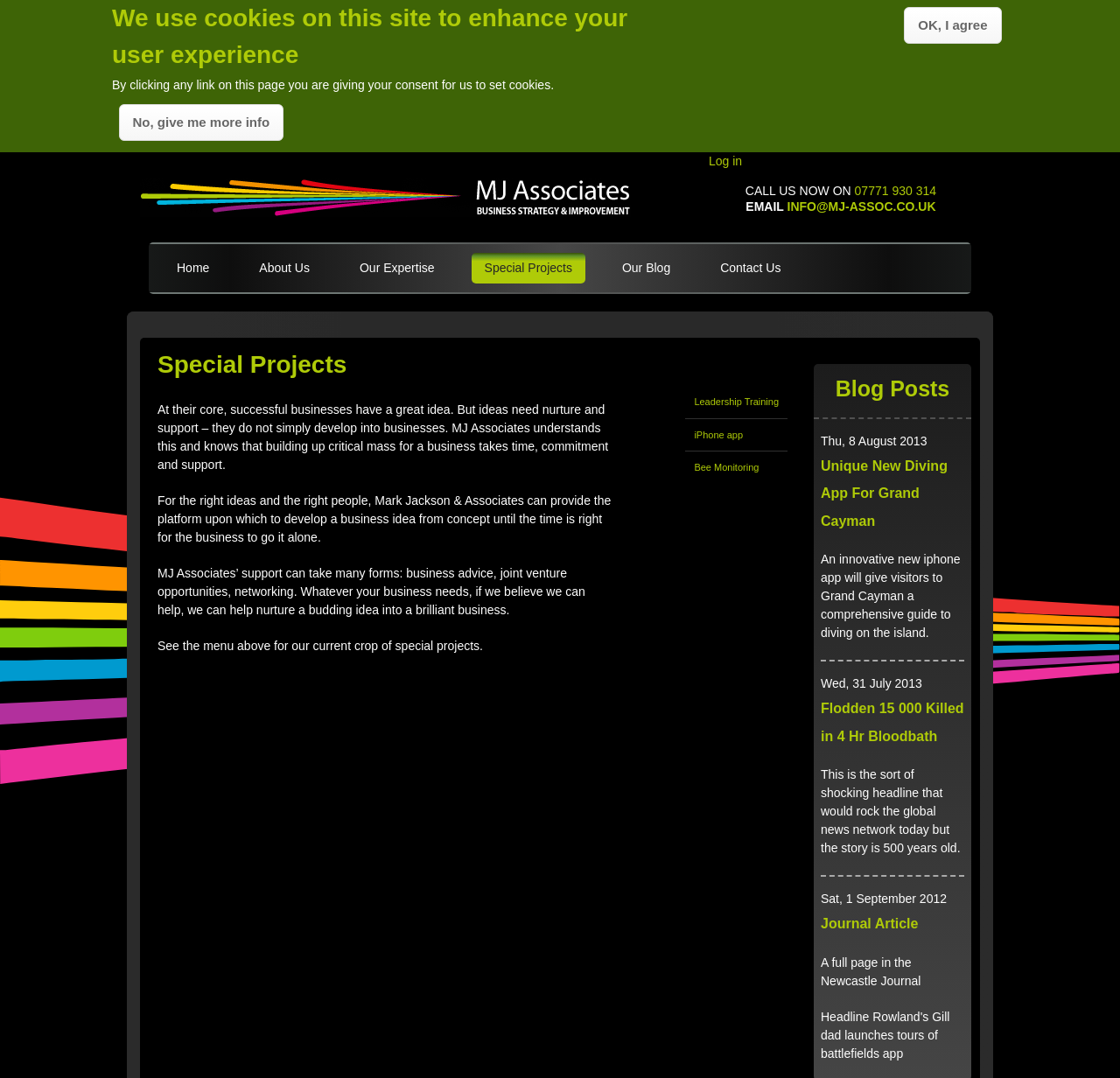Using the format (top-left x, top-left y, bottom-right x, bottom-right y), provide the bounding box coordinates for the described UI element. All values should be floating point numbers between 0 and 1: OK, I agree

[0.807, 0.006, 0.894, 0.04]